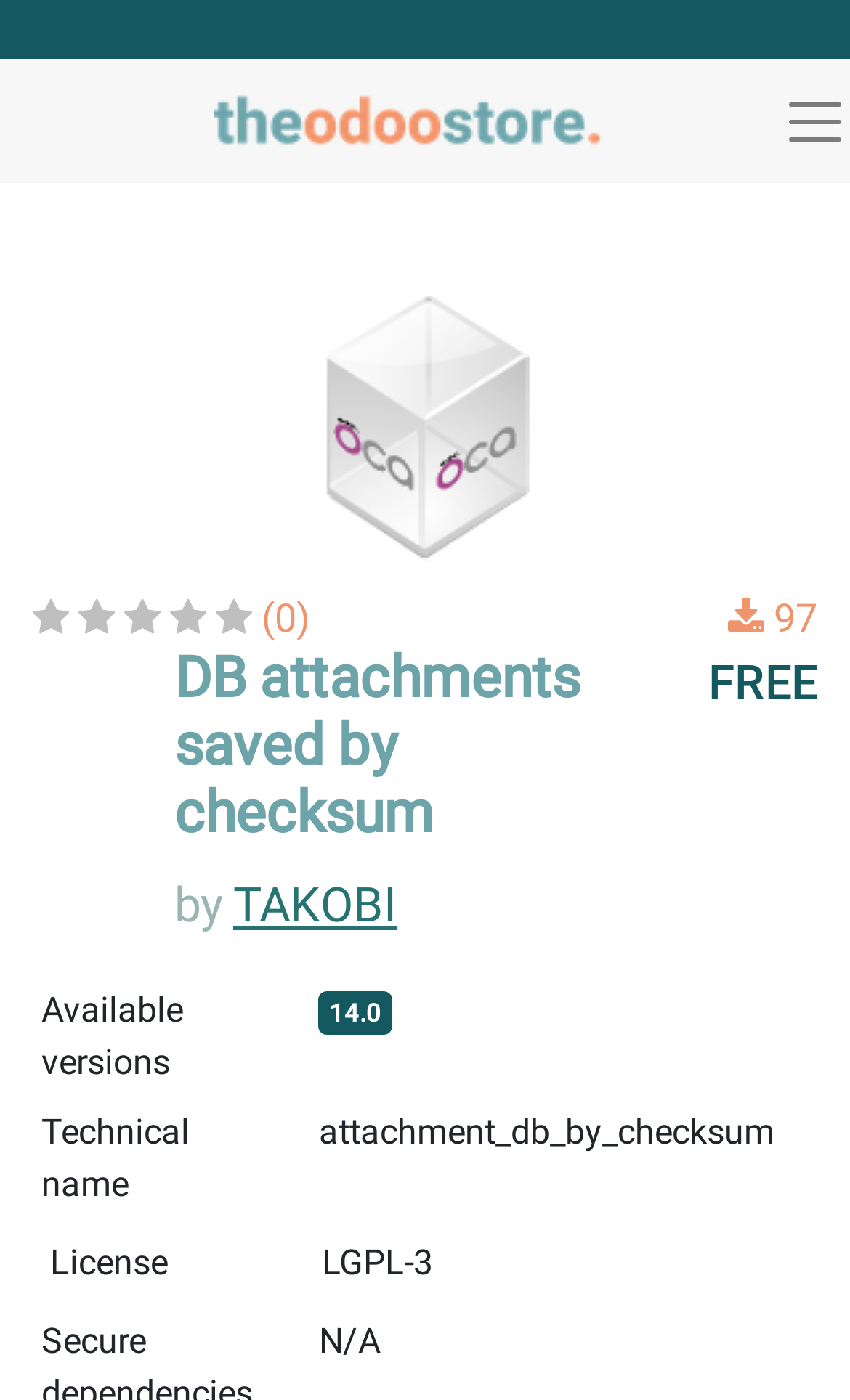What is the technical name of the module?
Look at the webpage screenshot and answer the question with a detailed explanation.

The static text element with the text 'attachment_db_by_checksum' is located near the 'Technical name' label, suggesting that it is the technical name of the module.